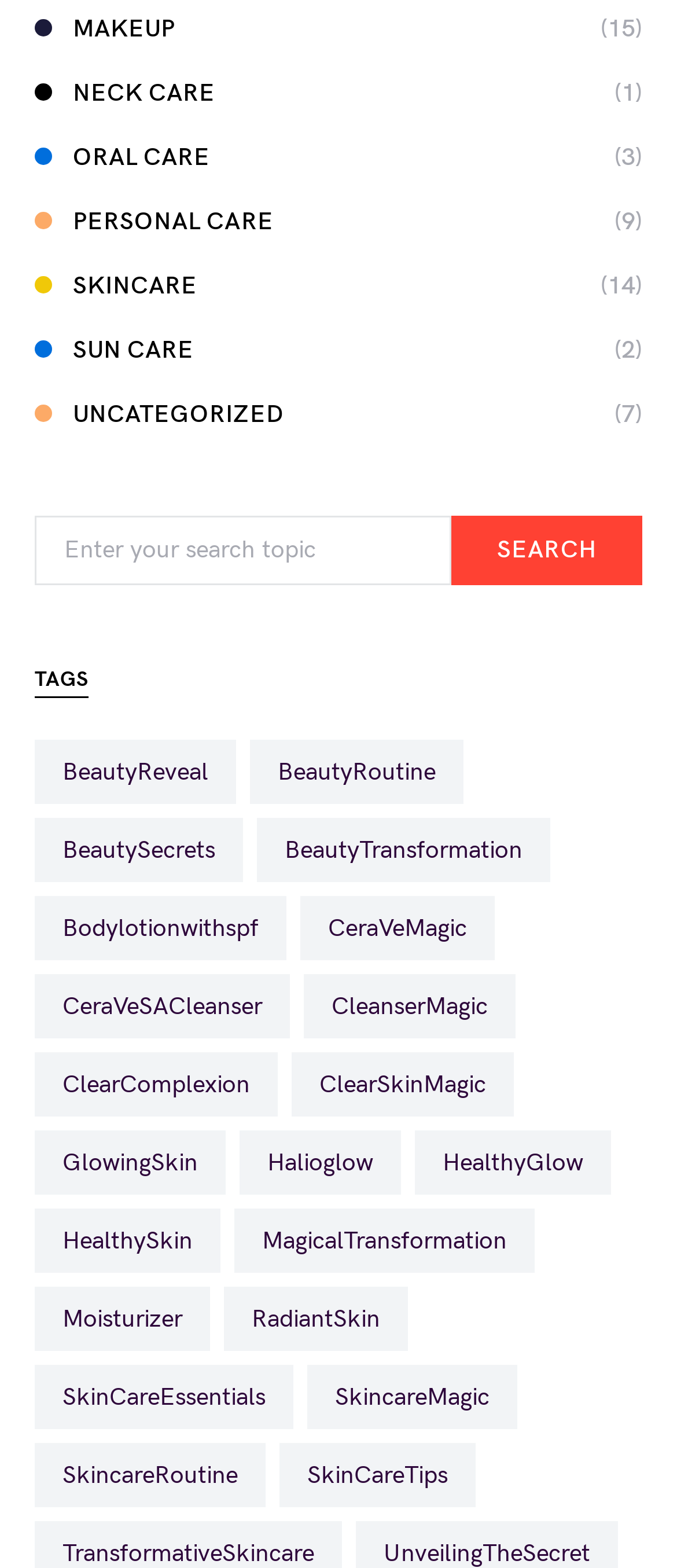How many tags are listed?
Kindly give a detailed and elaborate answer to the question.

I counted the number of links under the 'TAGS' heading, and there are 20 of them, each representing a tag.